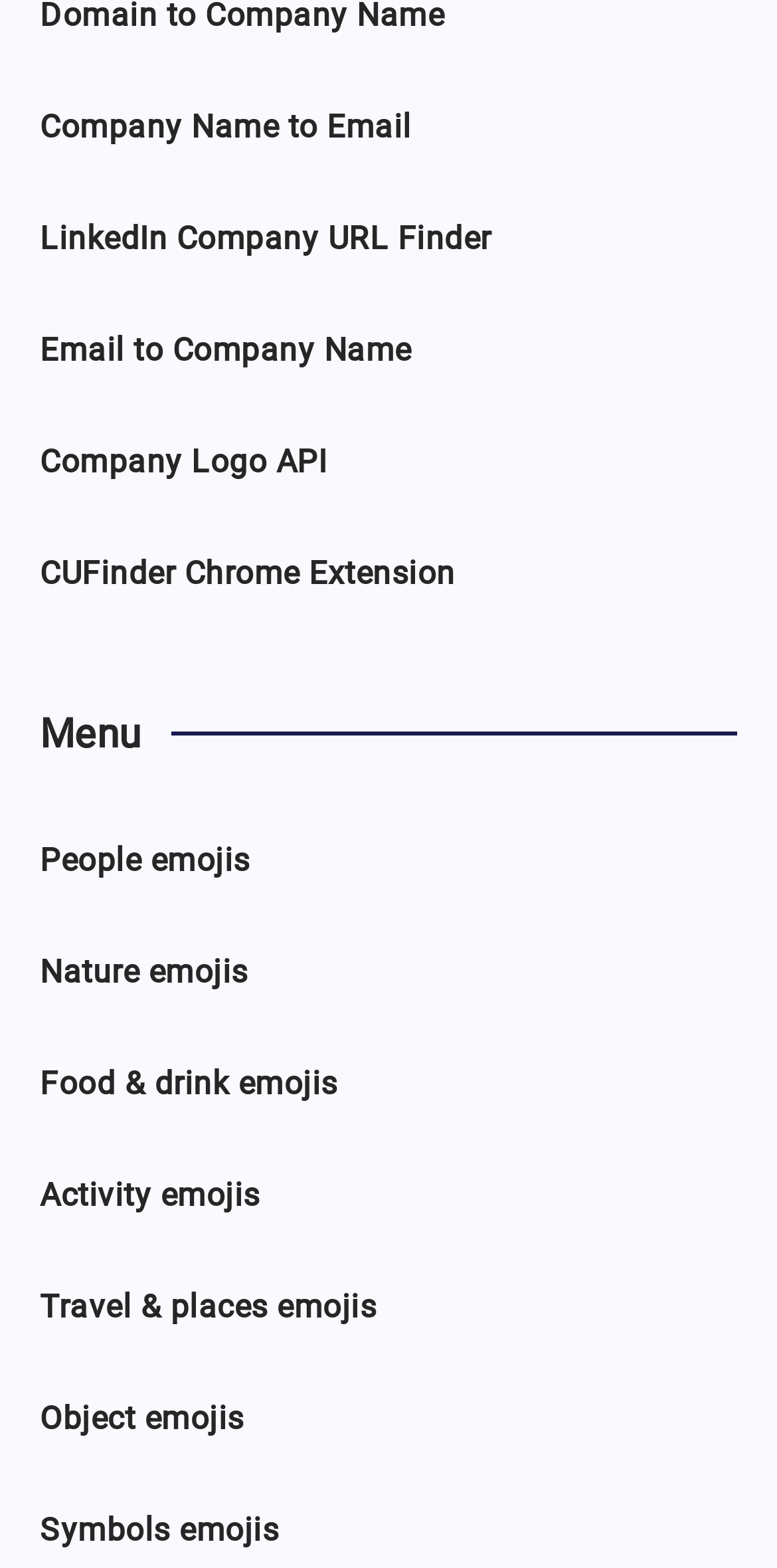Please find the bounding box coordinates of the element that needs to be clicked to perform the following instruction: "Explore people emojis". The bounding box coordinates should be four float numbers between 0 and 1, represented as [left, top, right, bottom].

[0.051, 0.531, 0.322, 0.568]